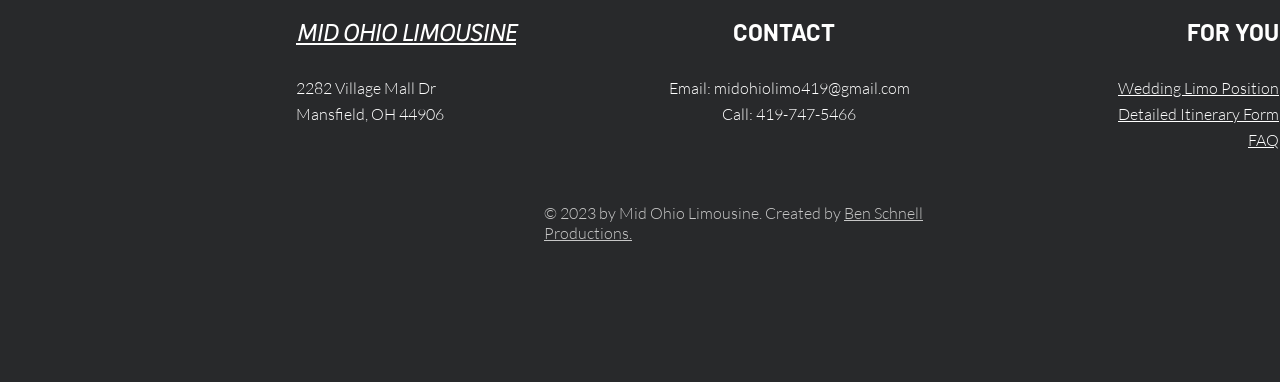What is the phone number?
Refer to the image and provide a one-word or short phrase answer.

419-747-5466